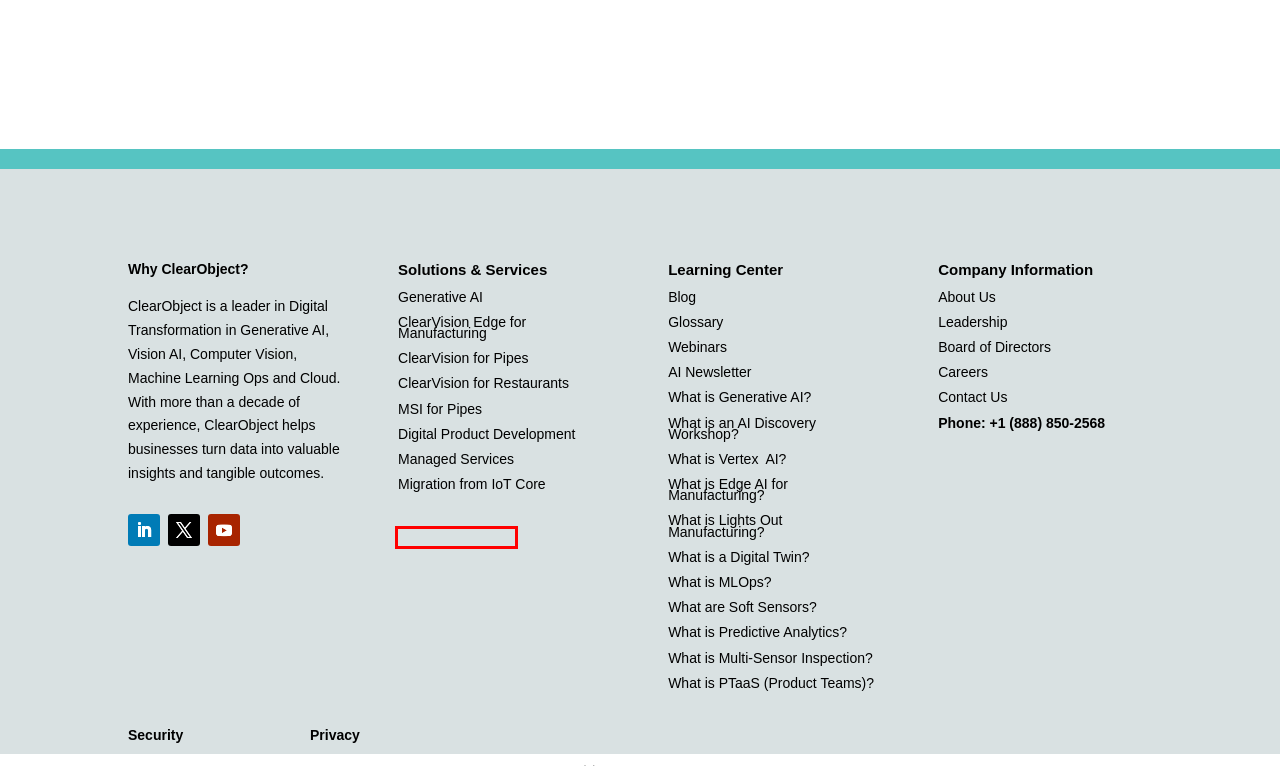Check out the screenshot of a webpage with a red rectangle bounding box. Select the best fitting webpage description that aligns with the new webpage after clicking the element inside the bounding box. Here are the candidates:
A. What is Lights Out Manufacturing? - Clear Object
B. ClearObject | Engineering Services
C. 8 Key Benefits of Digital Twins - Clear Object
D. What are Soft Sensors? - Clear Object
E. ClearObject | AI Newsletter Subscription
F. What is Edge AI for Manufacturing? - Clear Object
G. Multi-Sensor Inspection (MSI) - Clear Object
H. Migrating from IoT Core - Clear Object

B